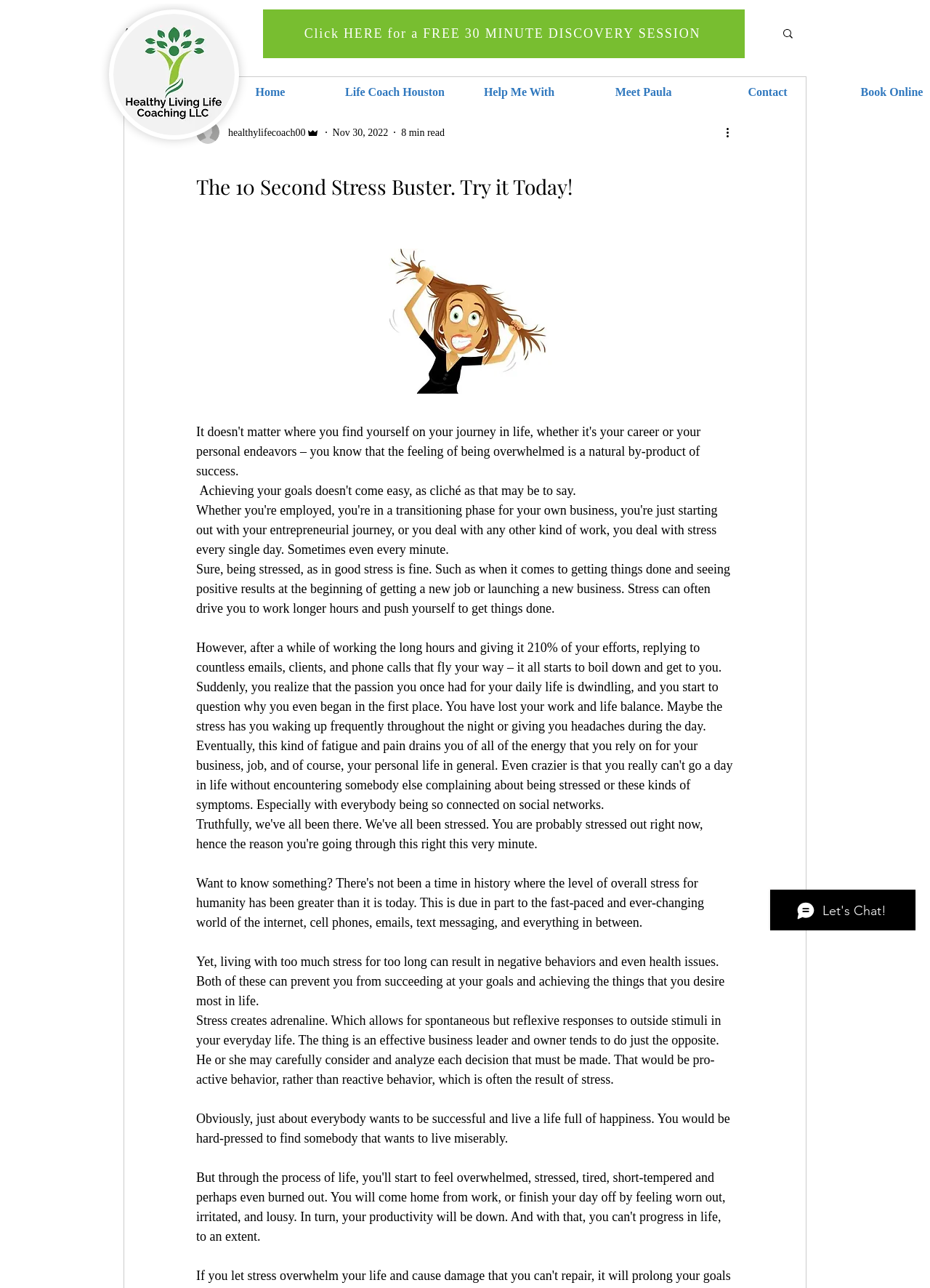What is the location of the life coach's business?
Provide a comprehensive and detailed answer to the question.

The navigation menu has a link 'Life Coach Houston', which suggests that the life coach's business is located in Houston.